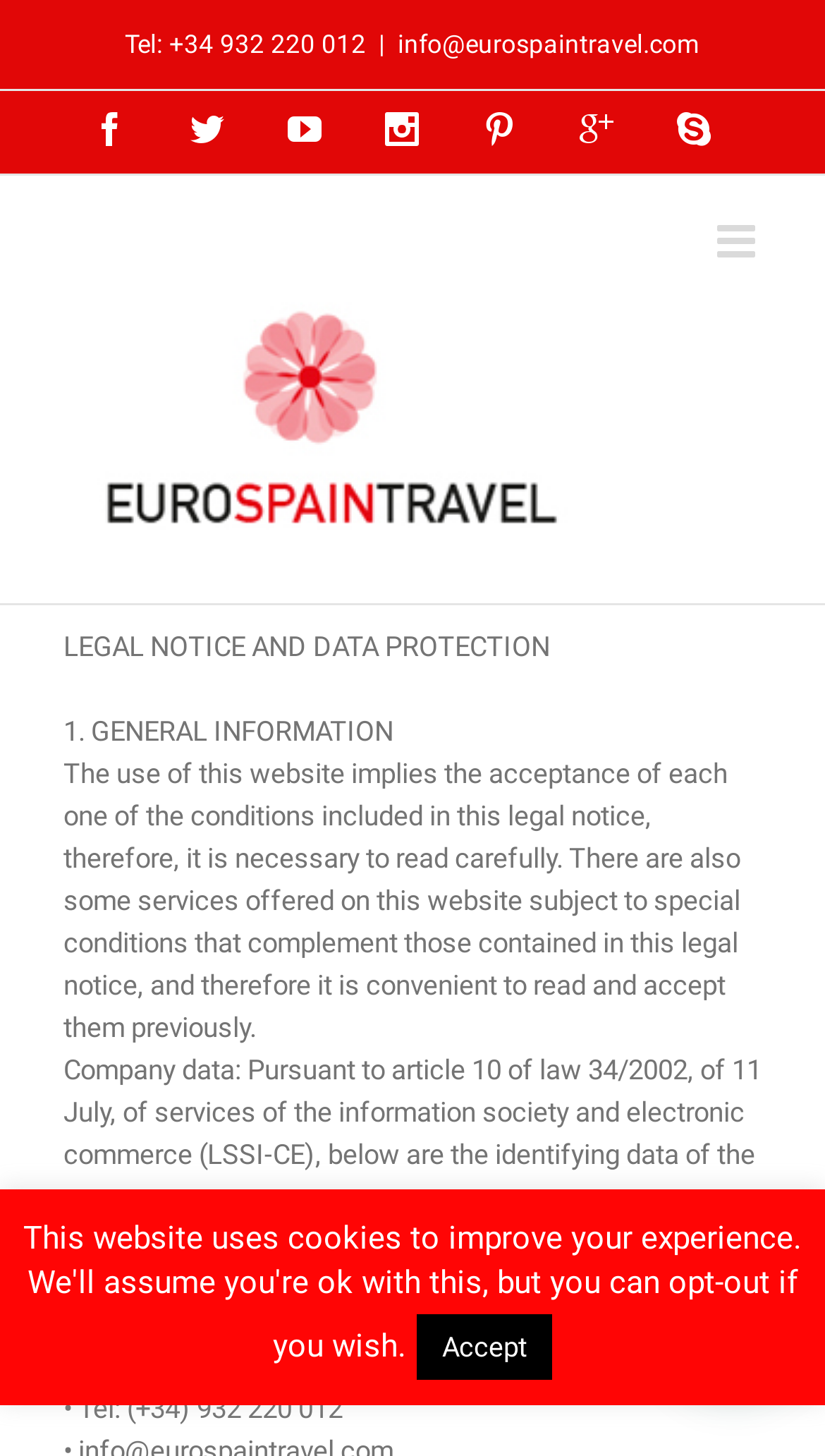What is the name of the company behind Euro Spain Travel?
Based on the image content, provide your answer in one word or a short phrase.

Nuuk Travel Consultants, S.L.